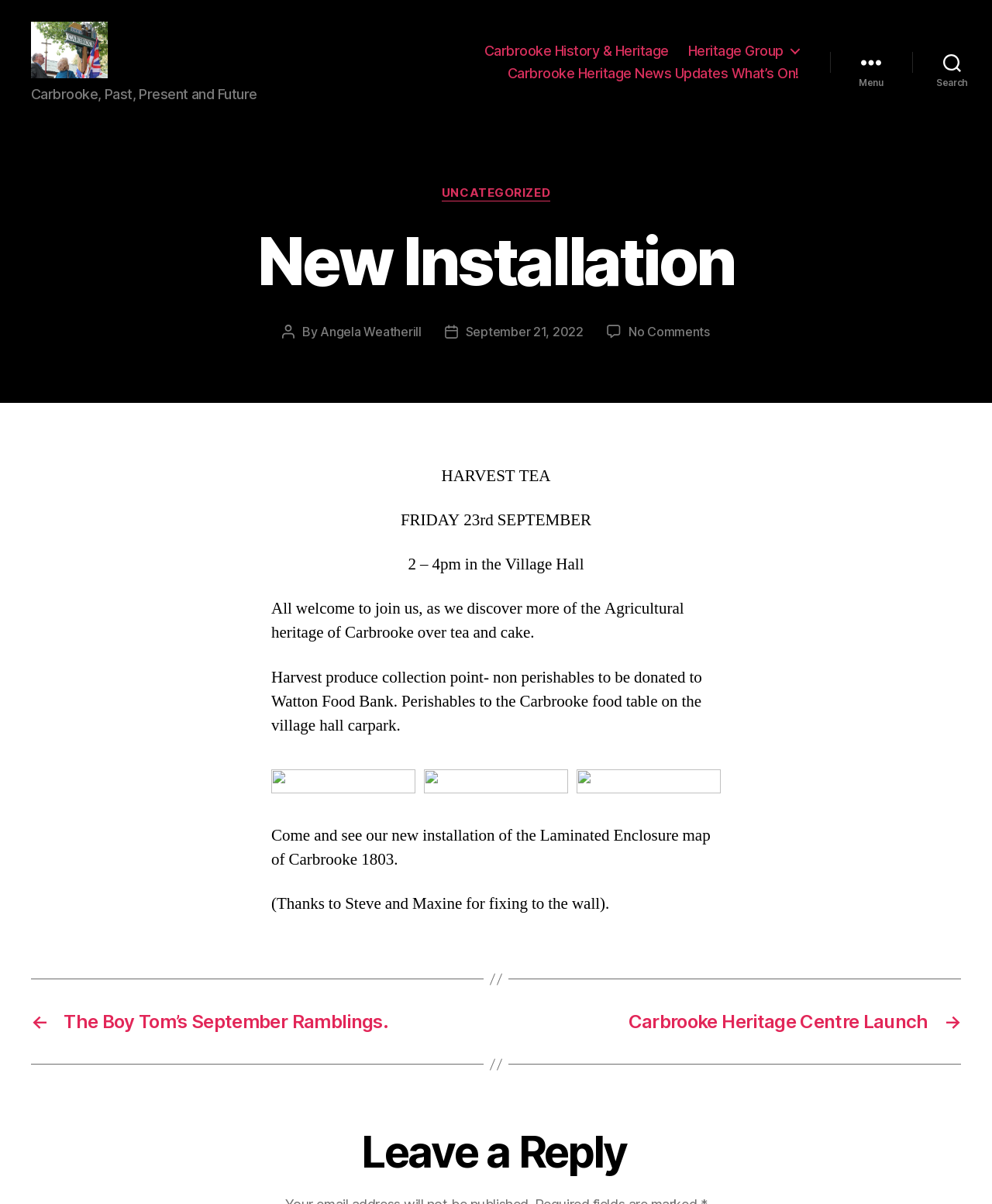Give a detailed overview of the webpage's appearance and contents.

The webpage is about Carbrooke History, with a focus on a new installation. At the top left, there is a link and an image with the text "Carbrooke History". Below this, there is a heading that reads "Carbrooke, Past, Present and Future". 

On the top right, there is a horizontal navigation menu with three links: "Carbrooke History & Heritage", "Heritage Group", and "Carbrooke Heritage News Updates What’s On!". Next to this menu, there are two buttons, "Menu" and "Search". 

When the "Search" button is expanded, a section appears with a header "Categories" and a link "UNCATEGORIZED". Below this, there is a heading "New Installation" followed by information about the post, including the author "Angela Weatherill" and the date "September 21, 2022". 

The main content of the page is about a harvest tea event, with details about the date, time, and location. There are also descriptions of the event, including a harvest produce collection point. The page features four figures, likely images, related to the event. 

Further down, there is a section about a new installation of a laminated enclosure map of Carbrooke 1803, with a note of thanks to Steve and Maxine for fixing it to the wall. 

At the bottom of the page, there is a navigation section with links to other posts, including "The Boy Tom’s September Ramblings" and "Carbrooke Heritage Centre Launch". Finally, there is a heading "Leave a Reply" at the very bottom of the page.